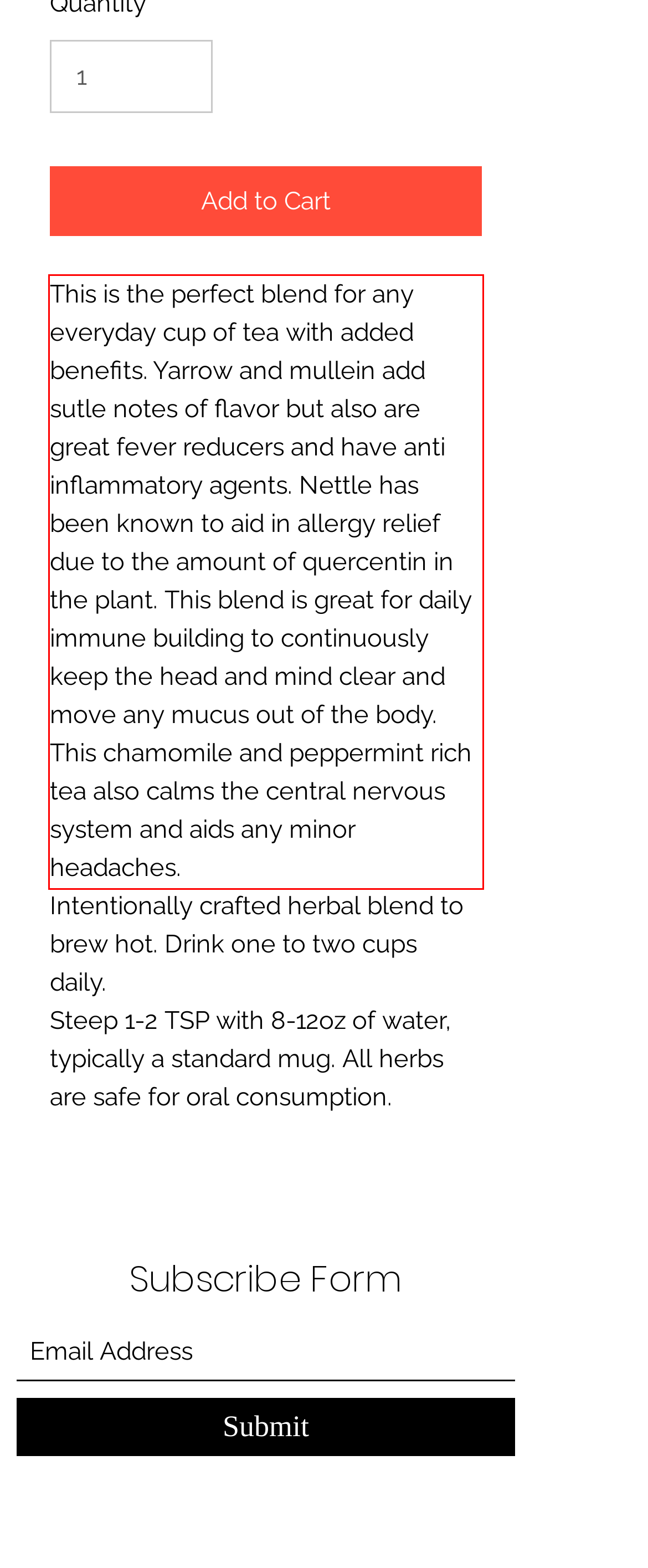Using the provided screenshot of a webpage, recognize the text inside the red rectangle bounding box by performing OCR.

This is the perfect blend for any everyday cup of tea with added benefits. Yarrow and mullein add sutle notes of flavor but also are great fever reducers and have anti inflammatory agents. Nettle has been known to aid in allergy relief due to the amount of quercentin in the plant. This blend is great for daily immune building to continuously keep the head and mind clear and move any mucus out of the body. This chamomile and peppermint rich tea also calms the central nervous system and aids any minor headaches.